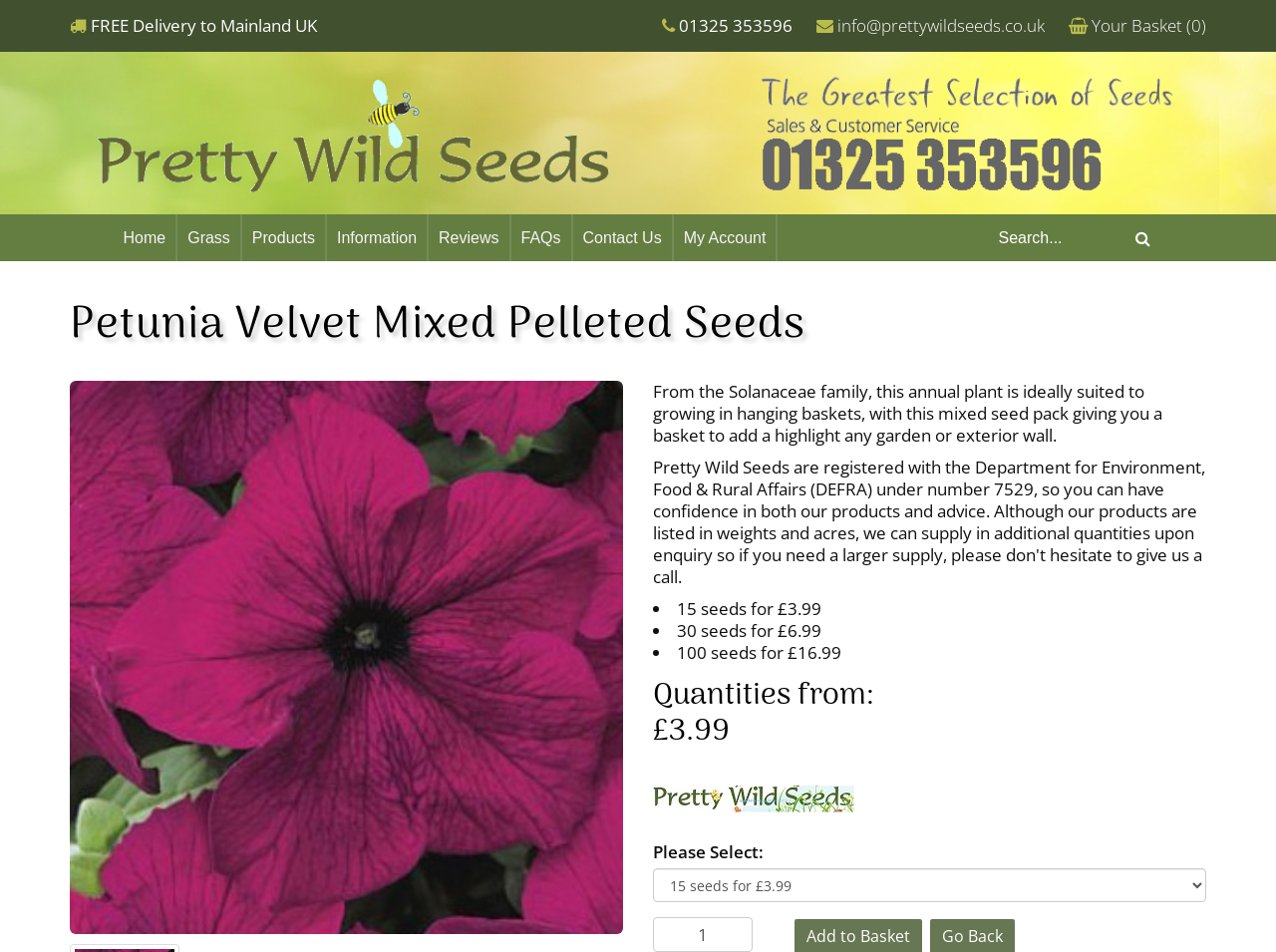Please specify the bounding box coordinates of the area that should be clicked to accomplish the following instruction: "Contact Pretty Wild Seeds". The coordinates should consist of four float numbers between 0 and 1, i.e., [left, top, right, bottom].

[0.656, 0.015, 0.819, 0.039]